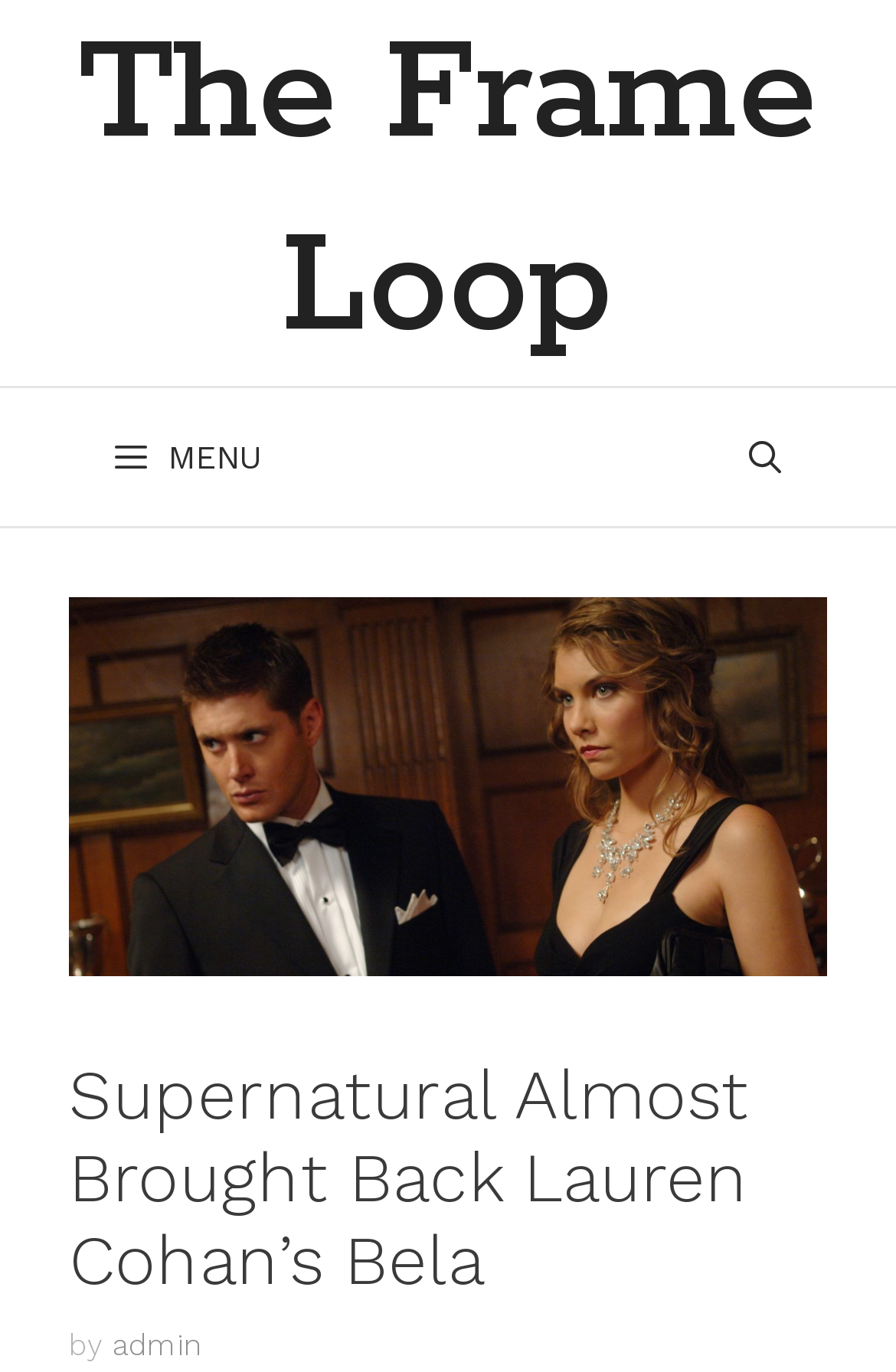Identify the text that serves as the heading for the webpage and generate it.

Supernatural Almost Brought Back Lauren Cohan’s Bela